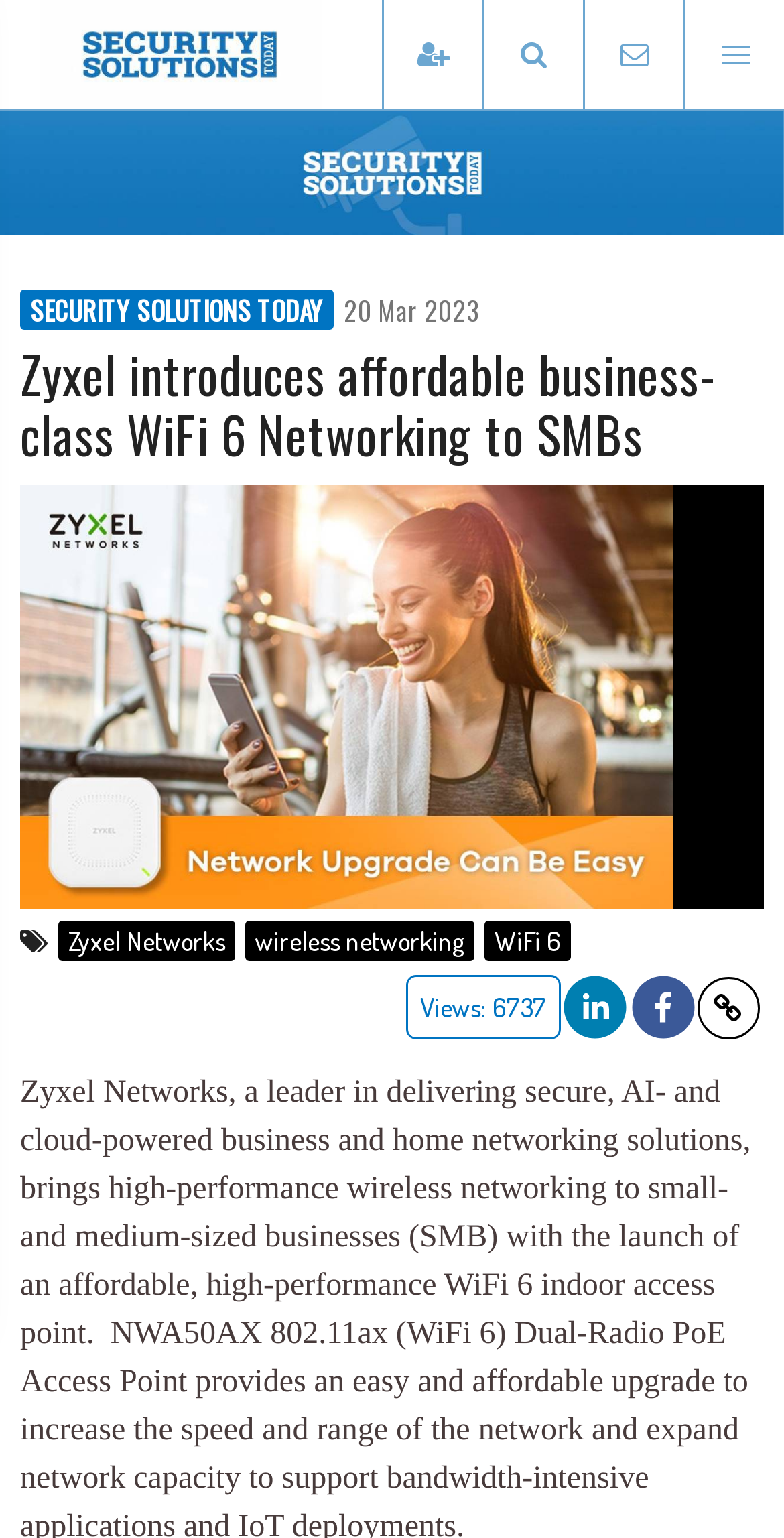What is the date of the article?
Please answer the question with as much detail as possible using the screenshot.

The date of the article can be found in the static text element with the text '20 Mar 2023' located at the top of the webpage, below the navigation links.